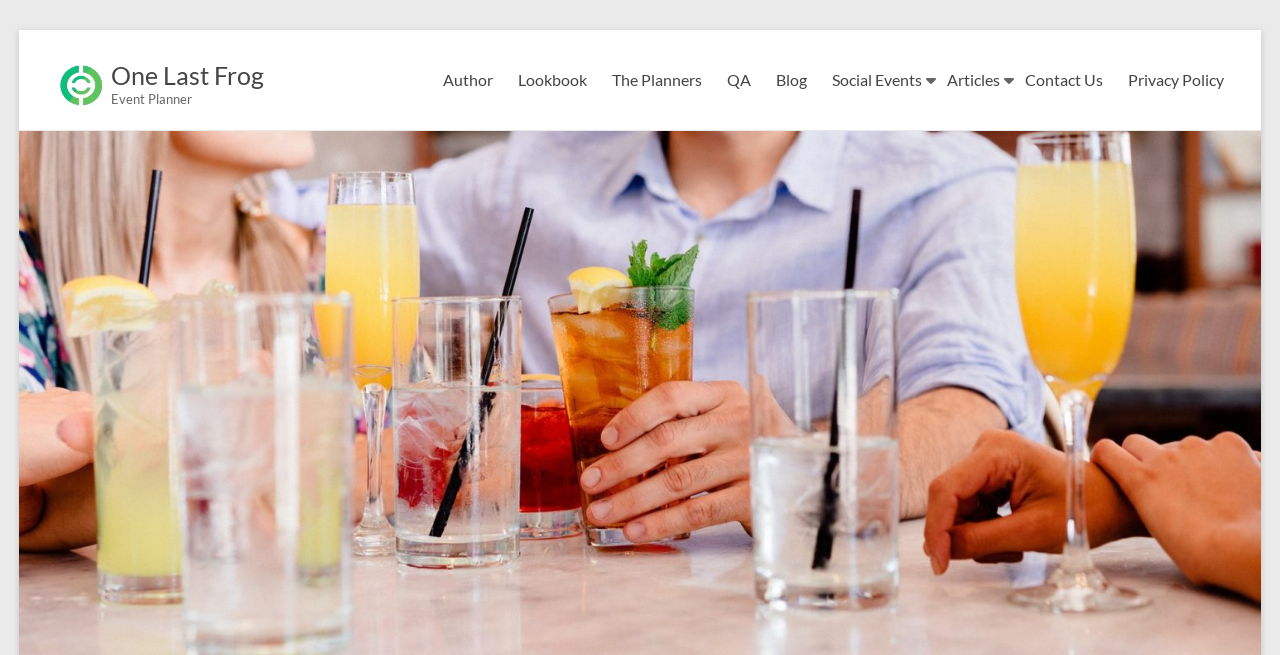What is the profession of the author?
Please provide a single word or phrase answer based on the image.

Event Planner